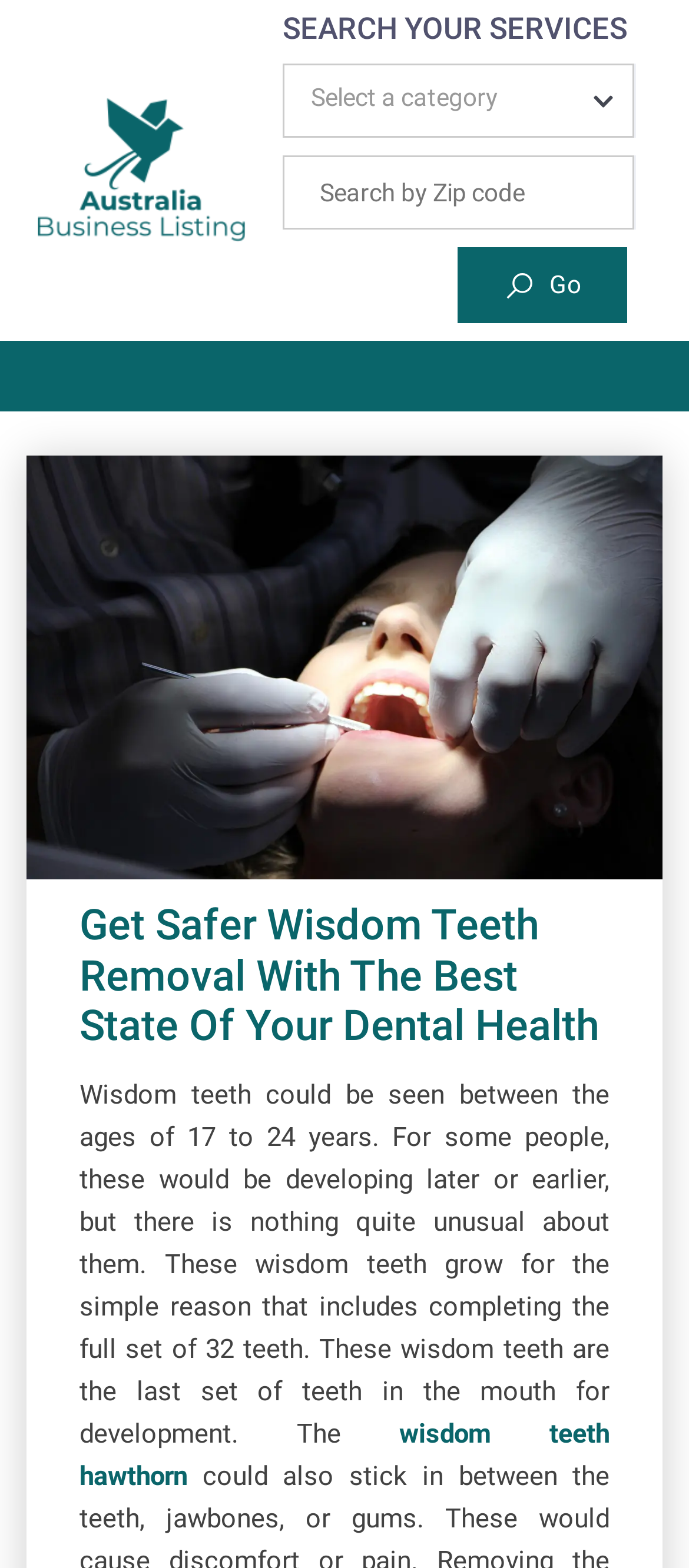Please respond in a single word or phrase: 
What is the button next to the search textbox?

Go